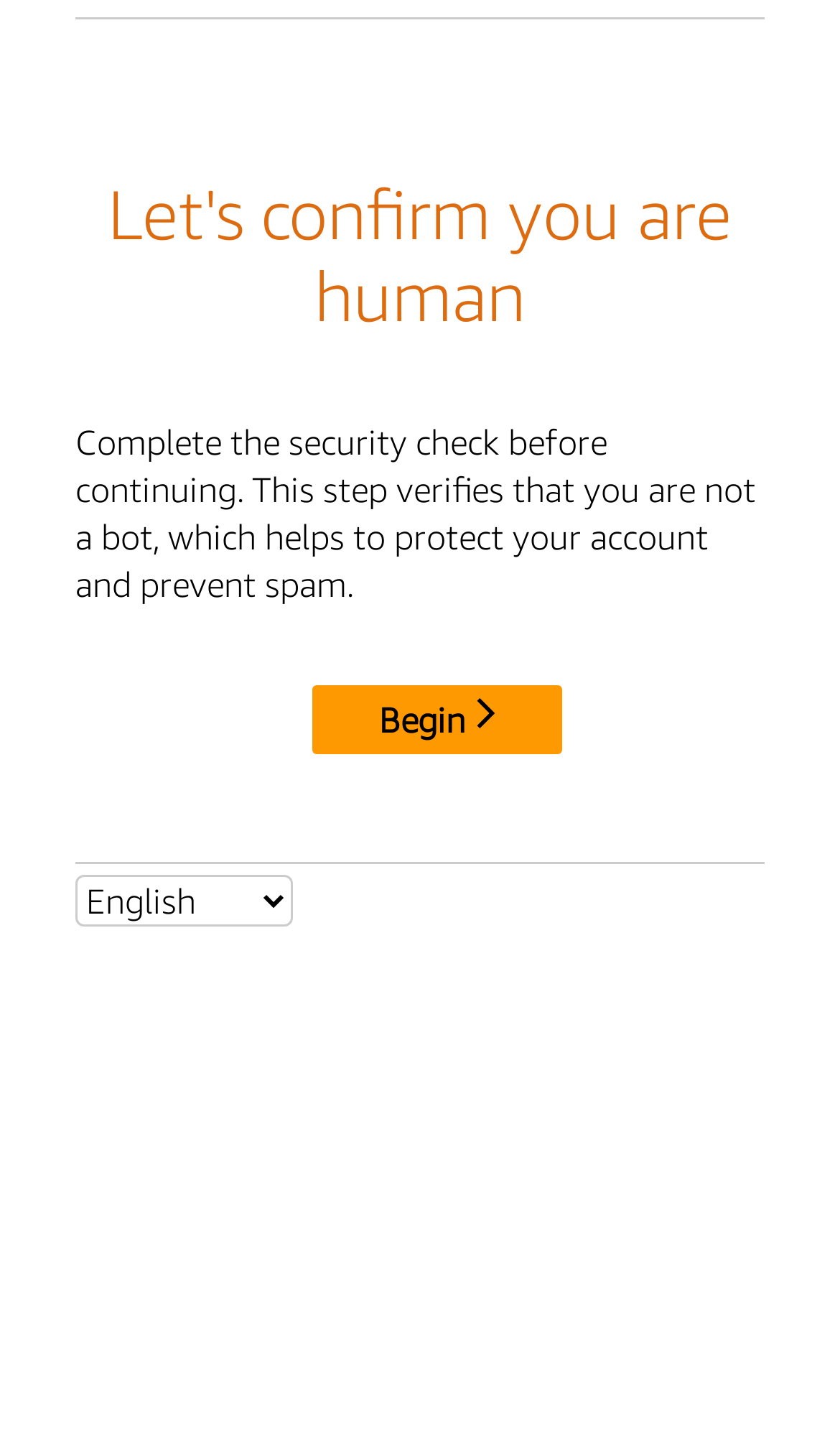Please identify the primary heading on the webpage and return its text.

Let's confirm you are human